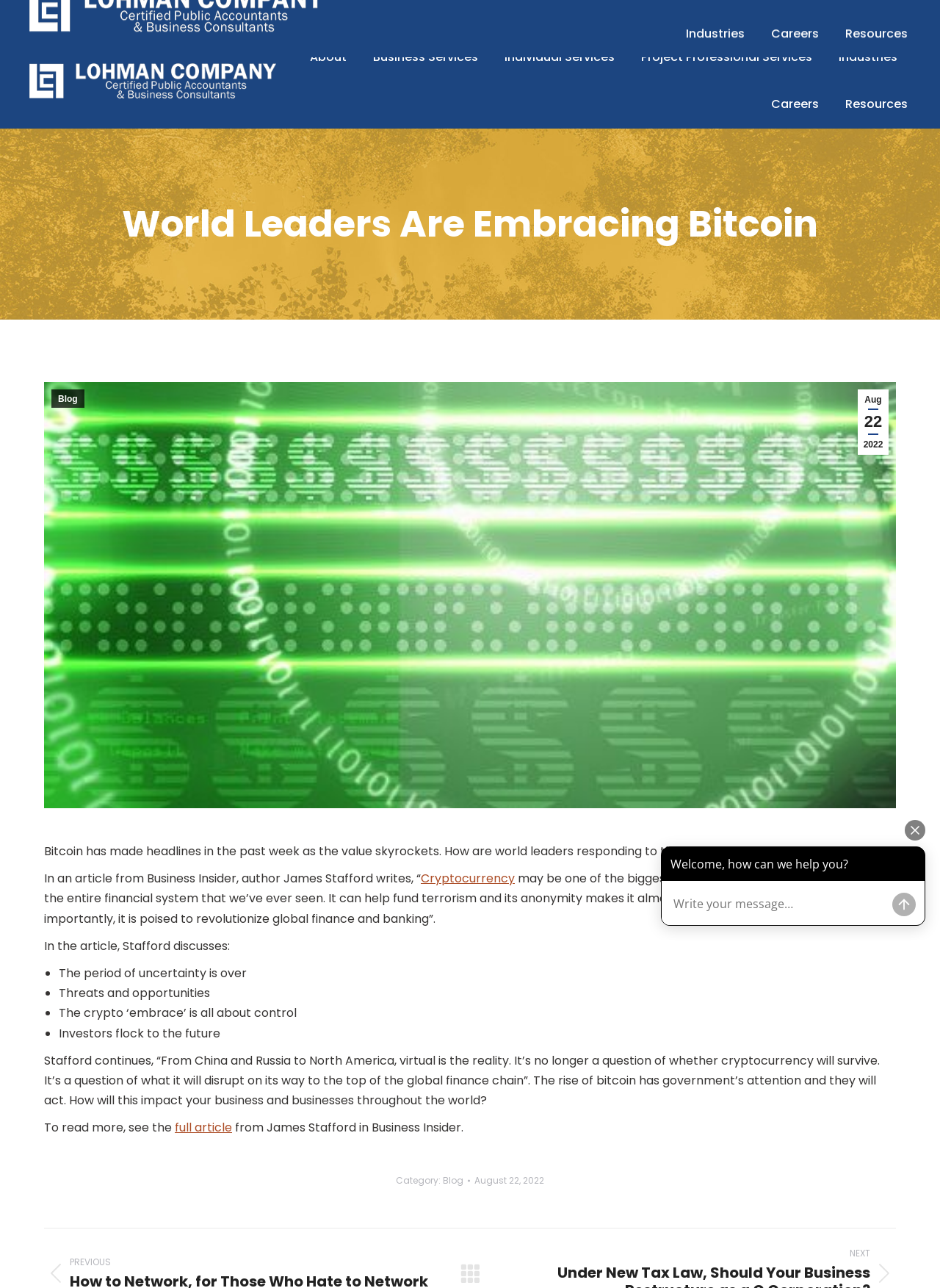Who is the author of the article?
Make sure to answer the question with a detailed and comprehensive explanation.

I found the author's name by reading the text, which mentions 'author James Stafford writes' in the context of an article from Business Insider.